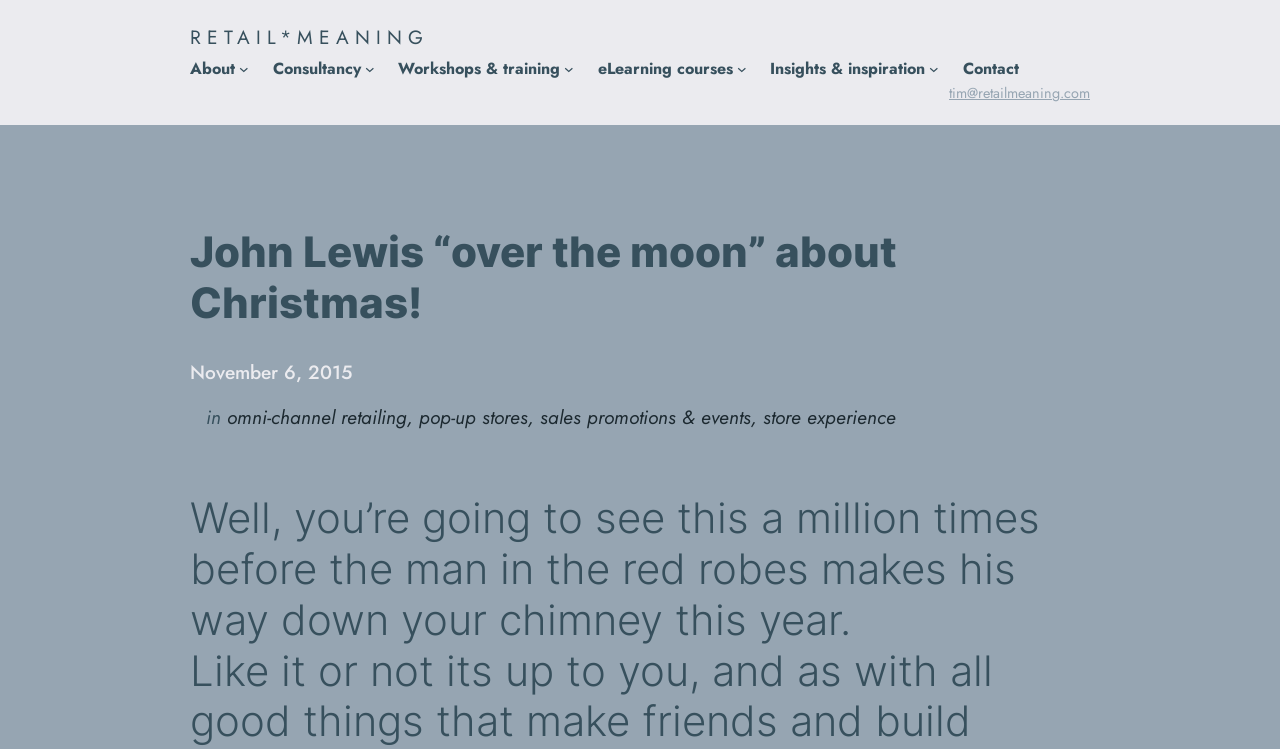Based on the element description: "omni-channel retailing", identify the bounding box coordinates for this UI element. The coordinates must be four float numbers between 0 and 1, listed as [left, top, right, bottom].

[0.177, 0.538, 0.318, 0.575]